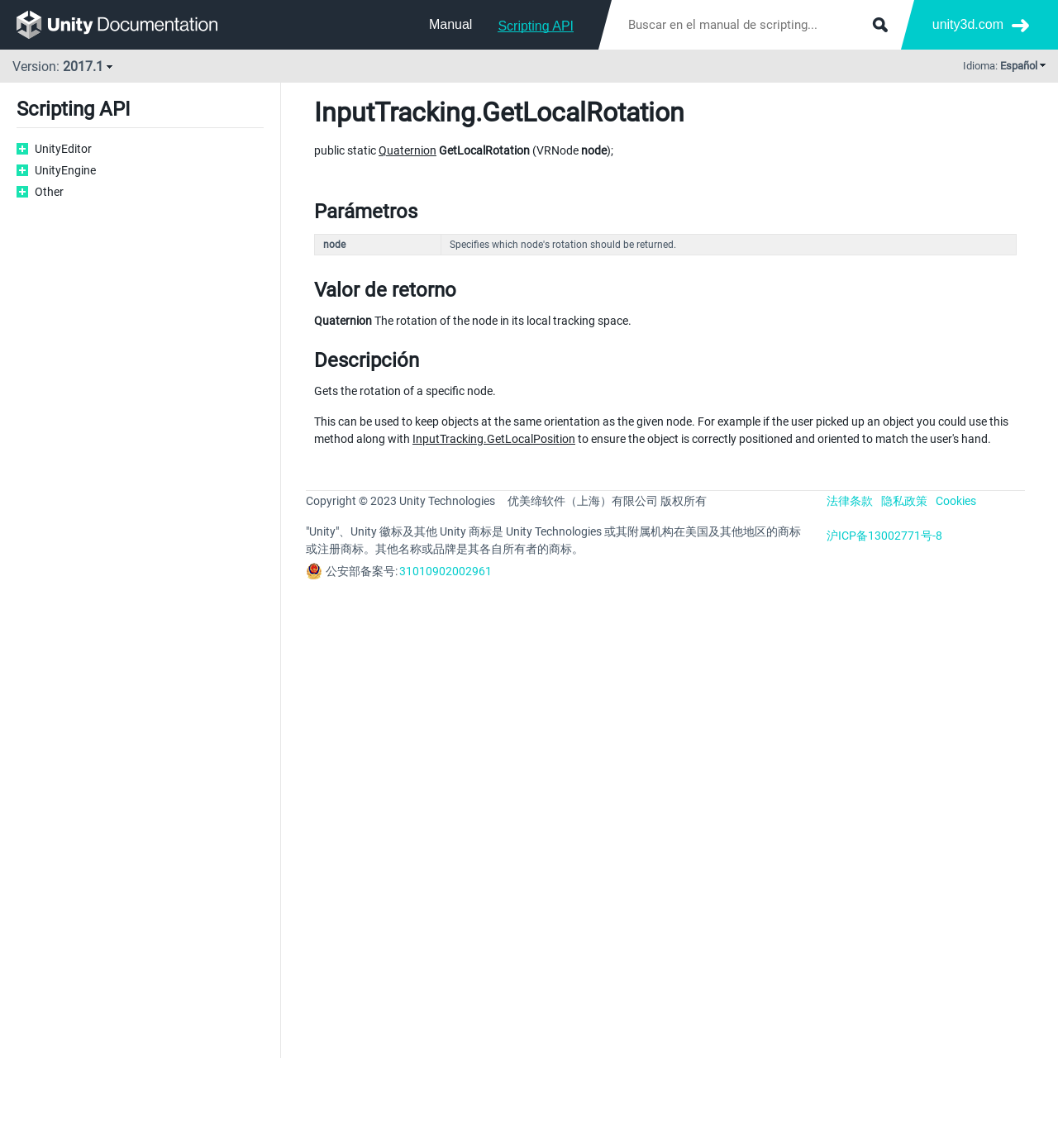Locate the bounding box coordinates of the element you need to click to accomplish the task described by this instruction: "Explore the Outreach section".

None